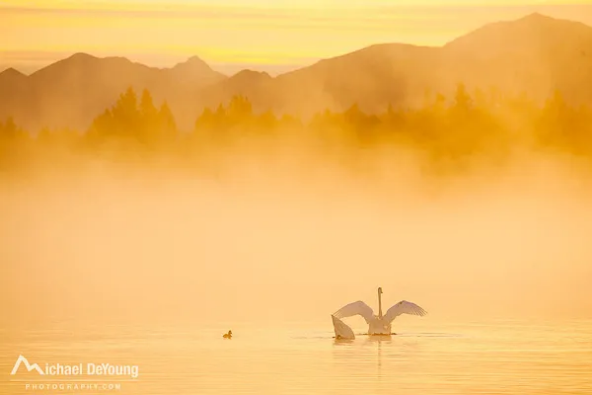What type of clouds are in the sky?
Carefully analyze the image and provide a detailed answer to the question.

The caption describes the clouds in the sky as fair weather altocumulus clouds, which adds depth to the sky and complements the warm golden tones of sunrise.